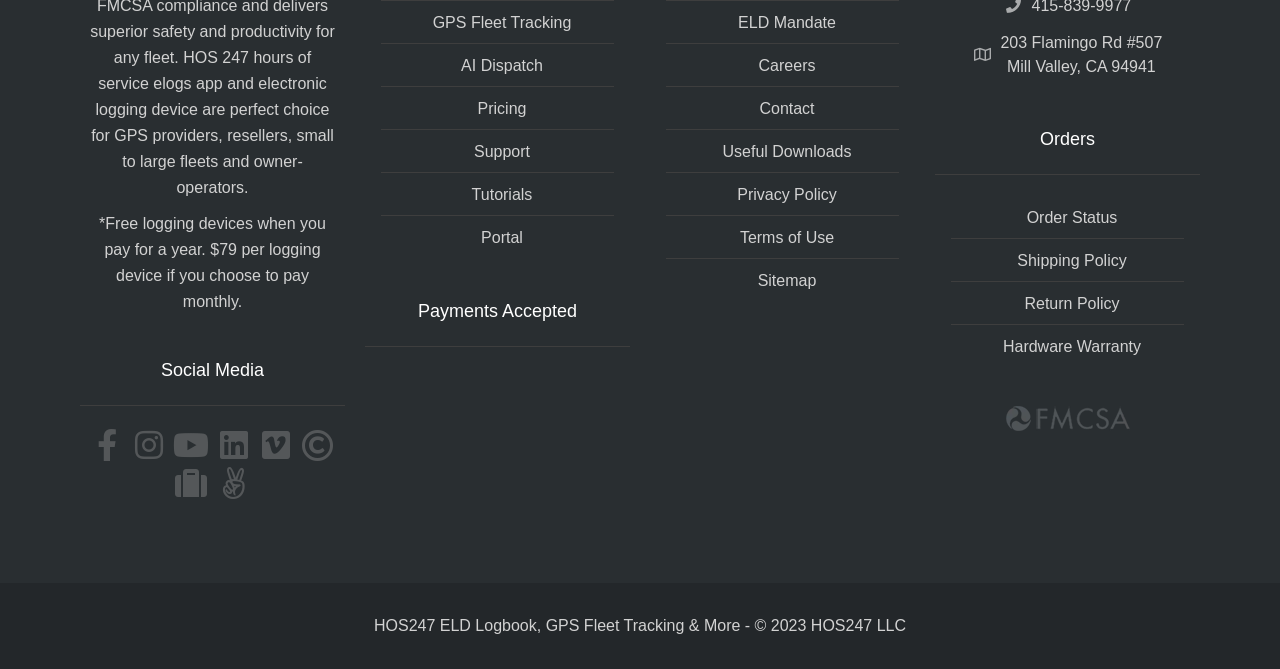Determine the bounding box coordinates for the clickable element to execute this instruction: "Click on Linkedin link". Provide the coordinates as four float numbers between 0 and 1, i.e., [left, top, right, bottom].

[0.168, 0.637, 0.198, 0.694]